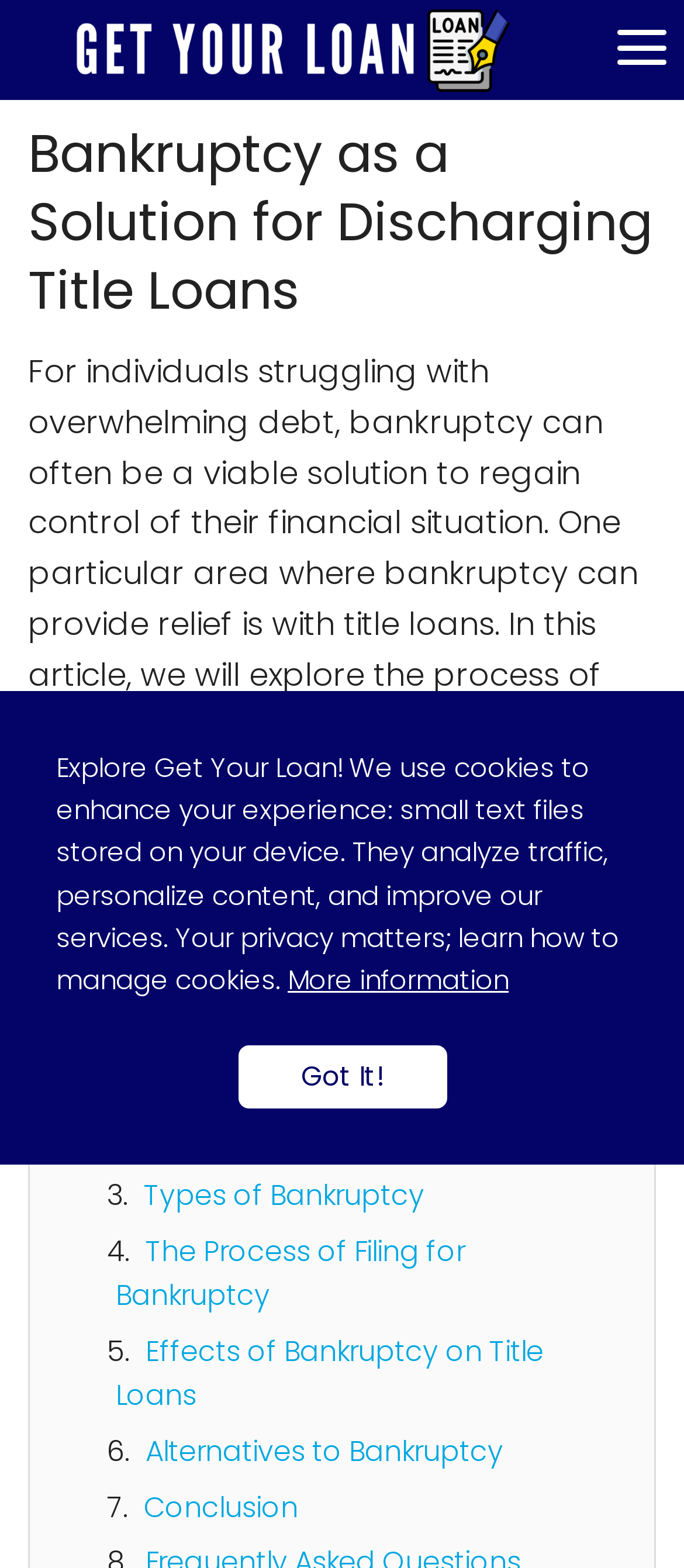What is the main topic of this webpage?
Refer to the image and give a detailed answer to the question.

Based on the webpage content, the main topic is about how bankruptcy can be a viable solution for discharging title loans and getting one's financial life back on track.